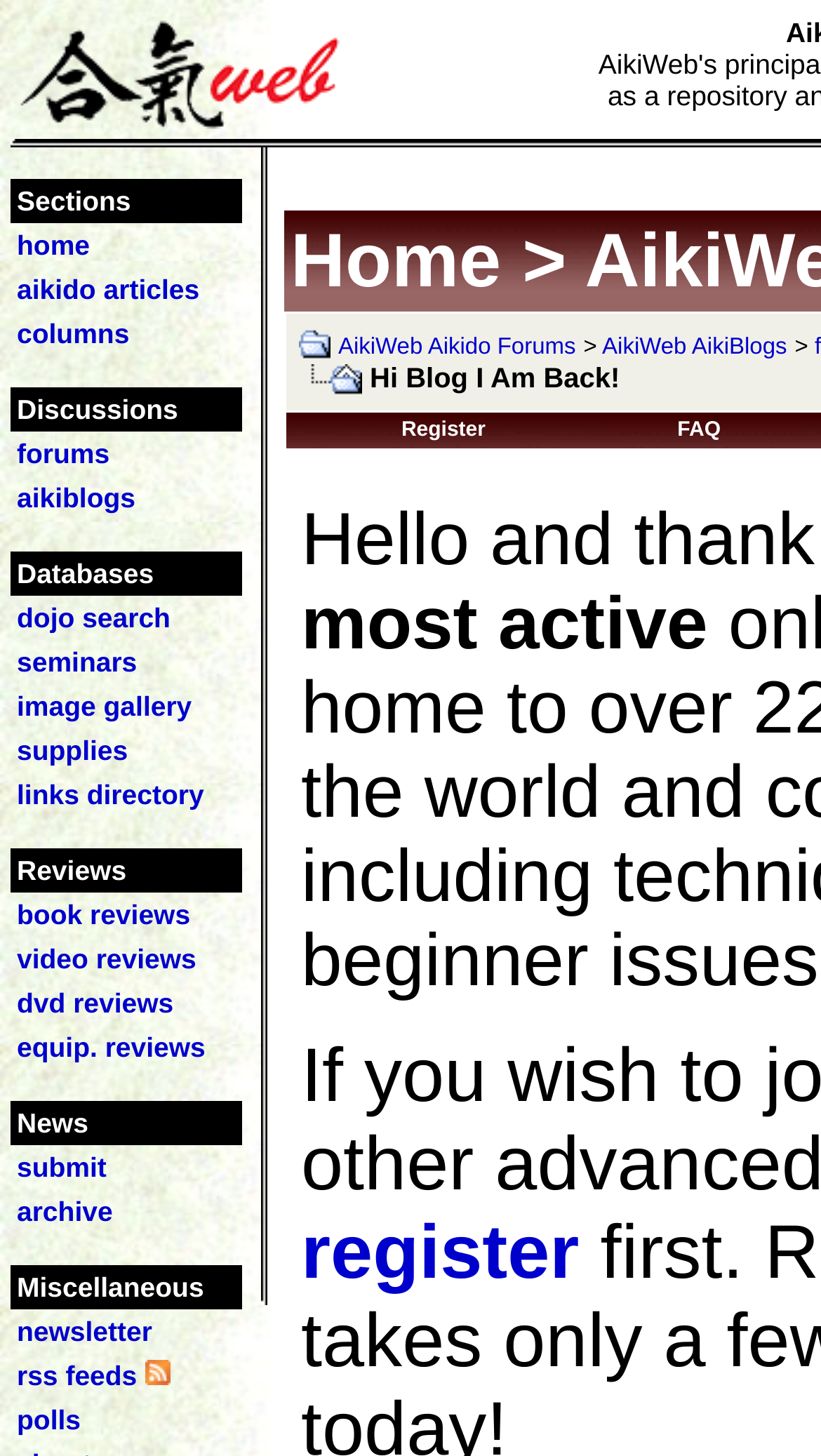Determine the bounding box coordinates for the area you should click to complete the following instruction: "Click on the 'home' link".

[0.021, 0.158, 0.109, 0.179]